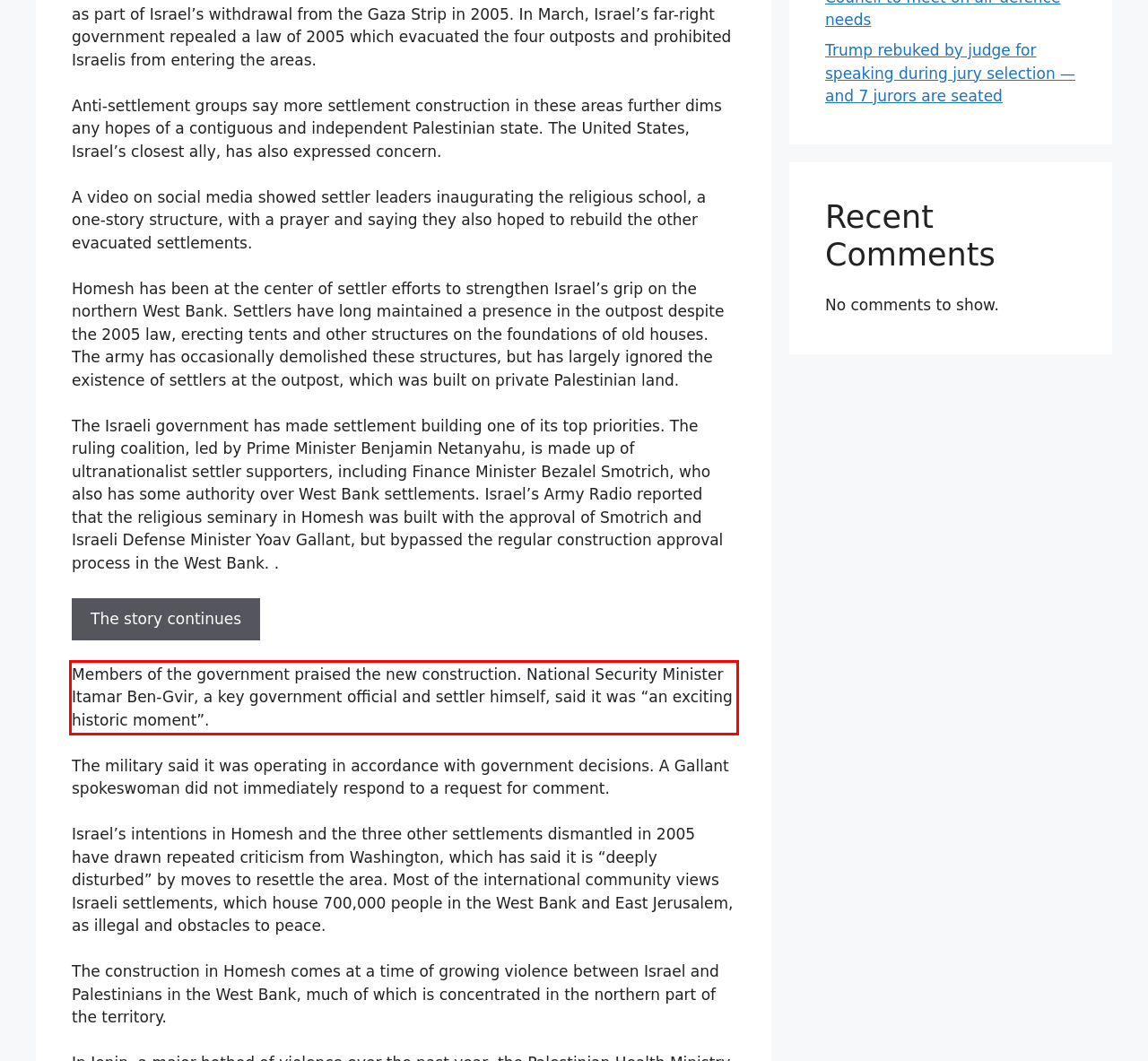Inspect the webpage screenshot that has a red bounding box and use OCR technology to read and display the text inside the red bounding box.

Members of the government praised the new construction. National Security Minister Itamar Ben-Gvir, a key government official and settler himself, said it was “an exciting historic moment”.